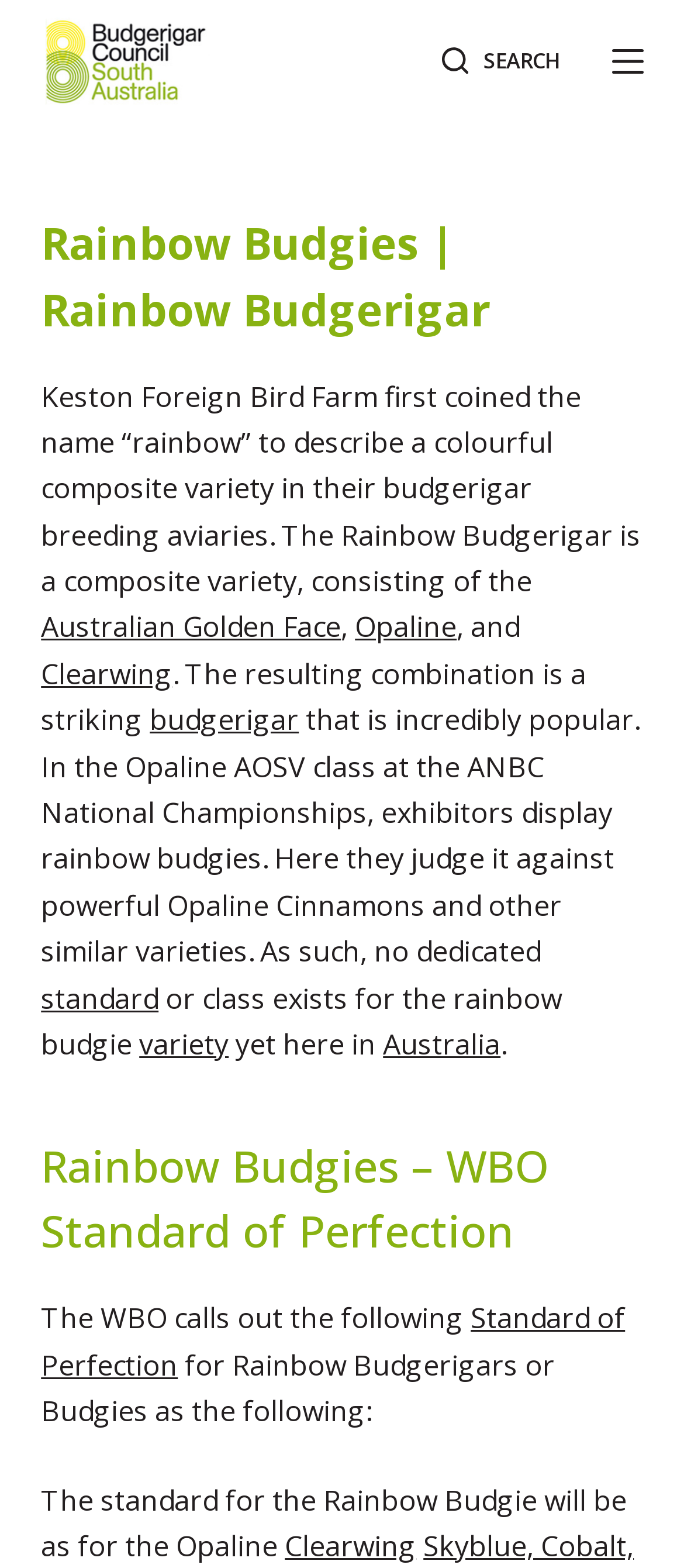Identify the bounding box coordinates for the element that needs to be clicked to fulfill this instruction: "Read about 'Rainbow Budgies – WBO Standard of Perfection'". Provide the coordinates in the format of four float numbers between 0 and 1: [left, top, right, bottom].

[0.06, 0.723, 0.94, 0.807]